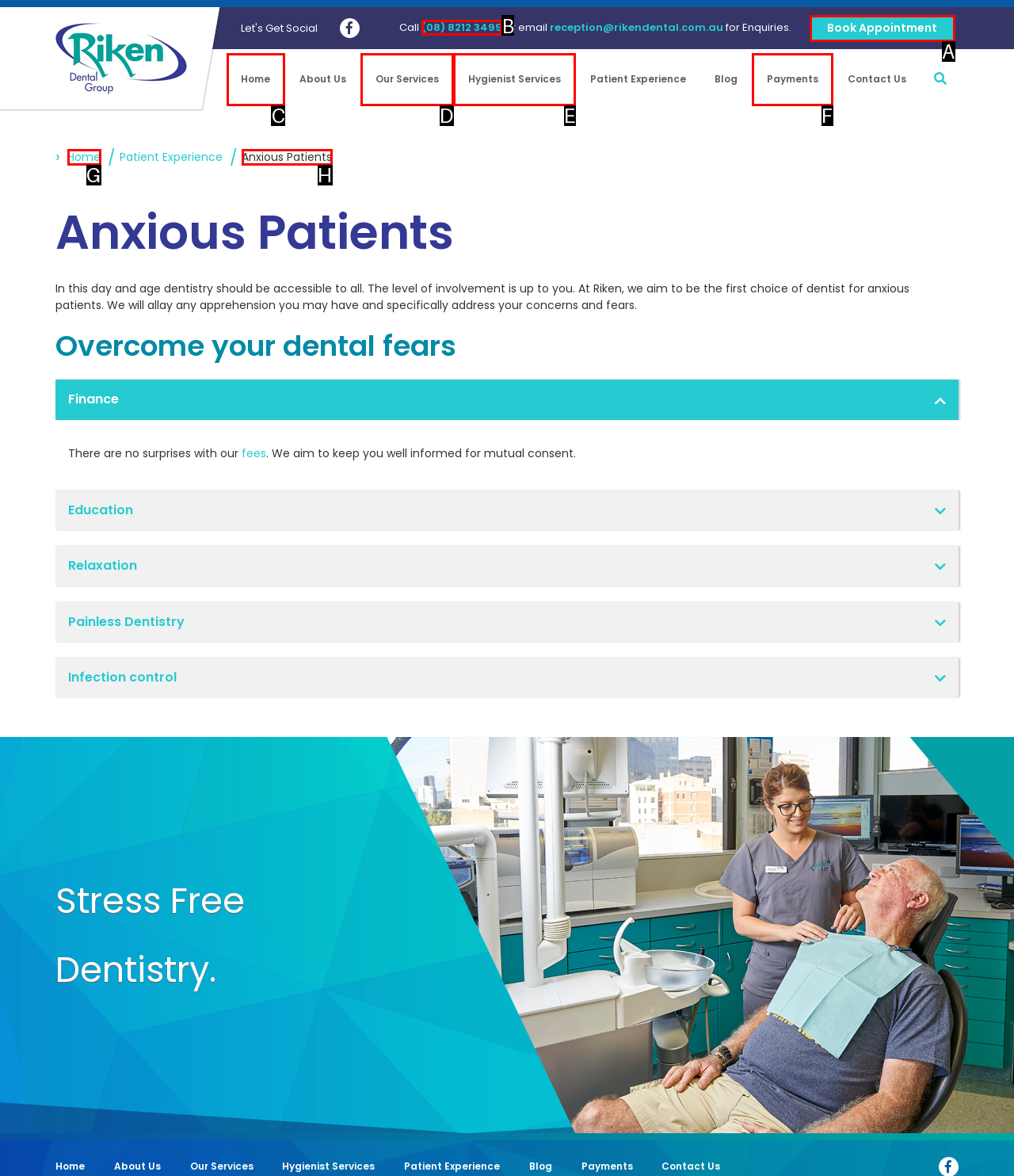Identify the correct UI element to click on to achieve the task: Call the phone number. Provide the letter of the appropriate element directly from the available choices.

B